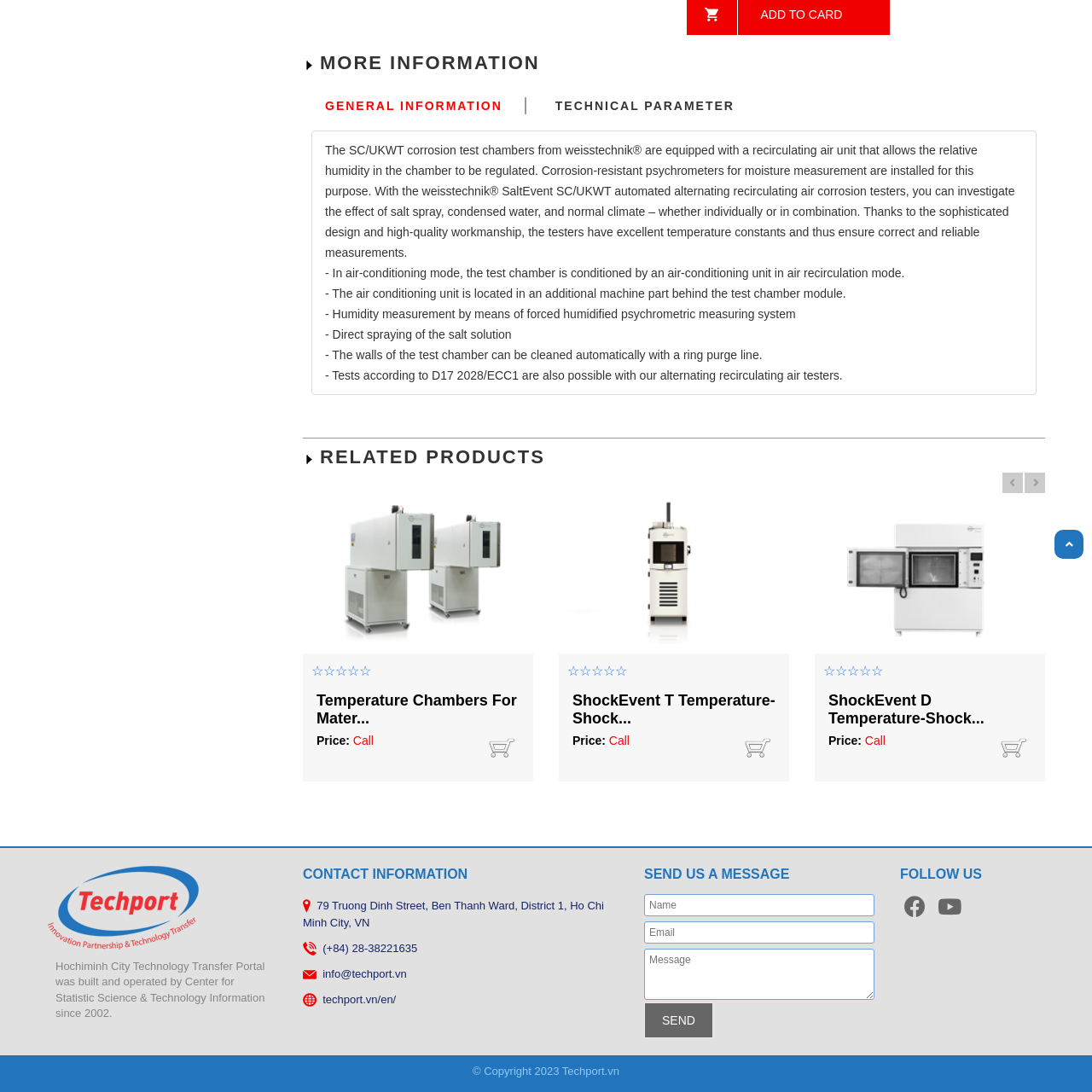Generate a meticulous caption for the image that is highlighted by the red boundary line.

The image features a sleek and modern design, likely representing a product related to corrosion testing or environmental simulation. This could be part of a series offered by weisstechnik®, known for their advanced testing chambers. The background information suggests these chambers are equipped with a recirculating air unit that helps regulate humidity and is fitted with corrosion-resistant psychrometers for precise moisture measurement. Such innovations allow users to rigorously investigate various climatic effects, including salt spray and humidity, ensuring reliable and accurate testing outcomes. This image aligns with the context of technical specifications and product representations, emphasizing high-quality design and engineering.